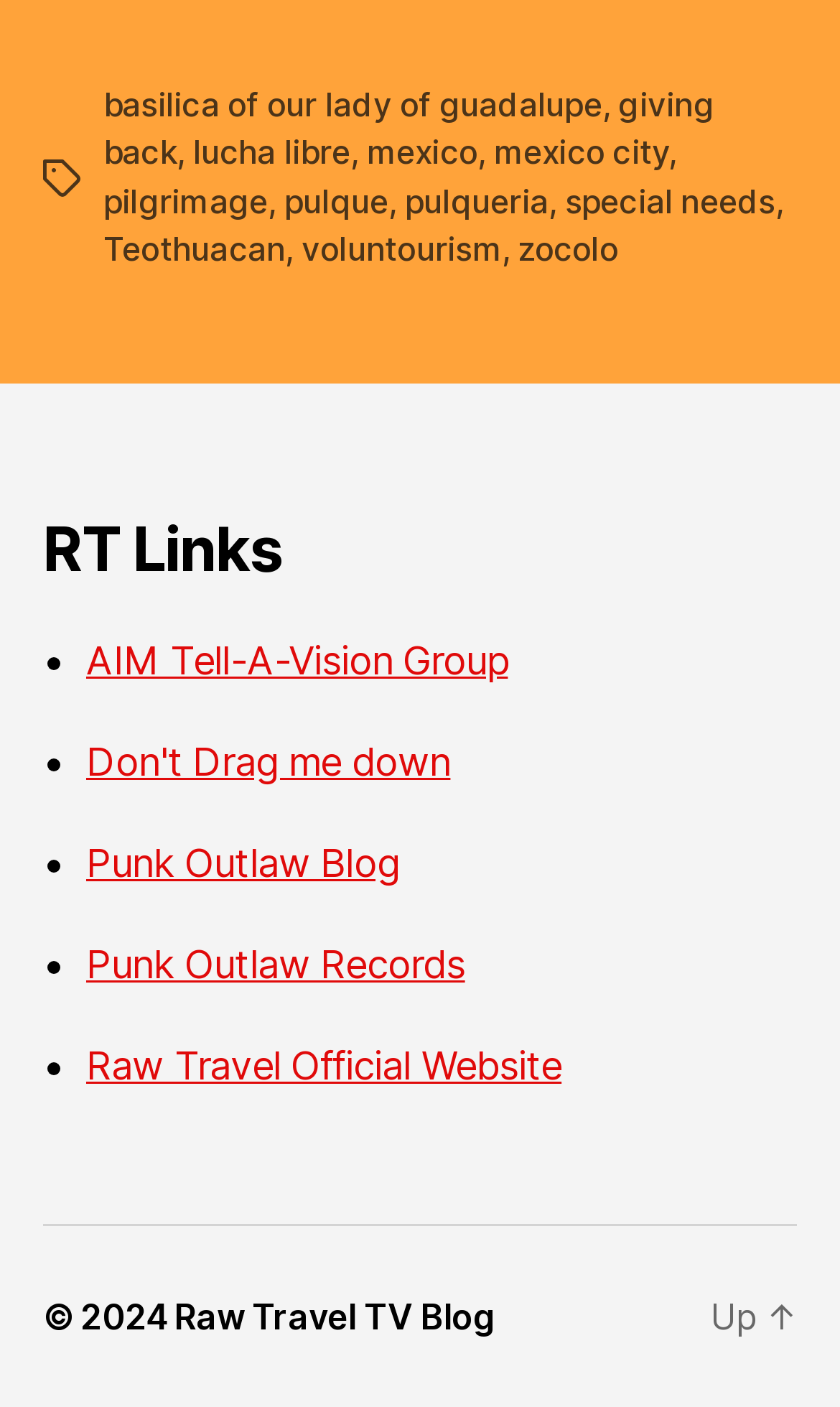Predict the bounding box coordinates of the area that should be clicked to accomplish the following instruction: "Read about Voluntourism". The bounding box coordinates should consist of four float numbers between 0 and 1, i.e., [left, top, right, bottom].

[0.359, 0.163, 0.597, 0.192]